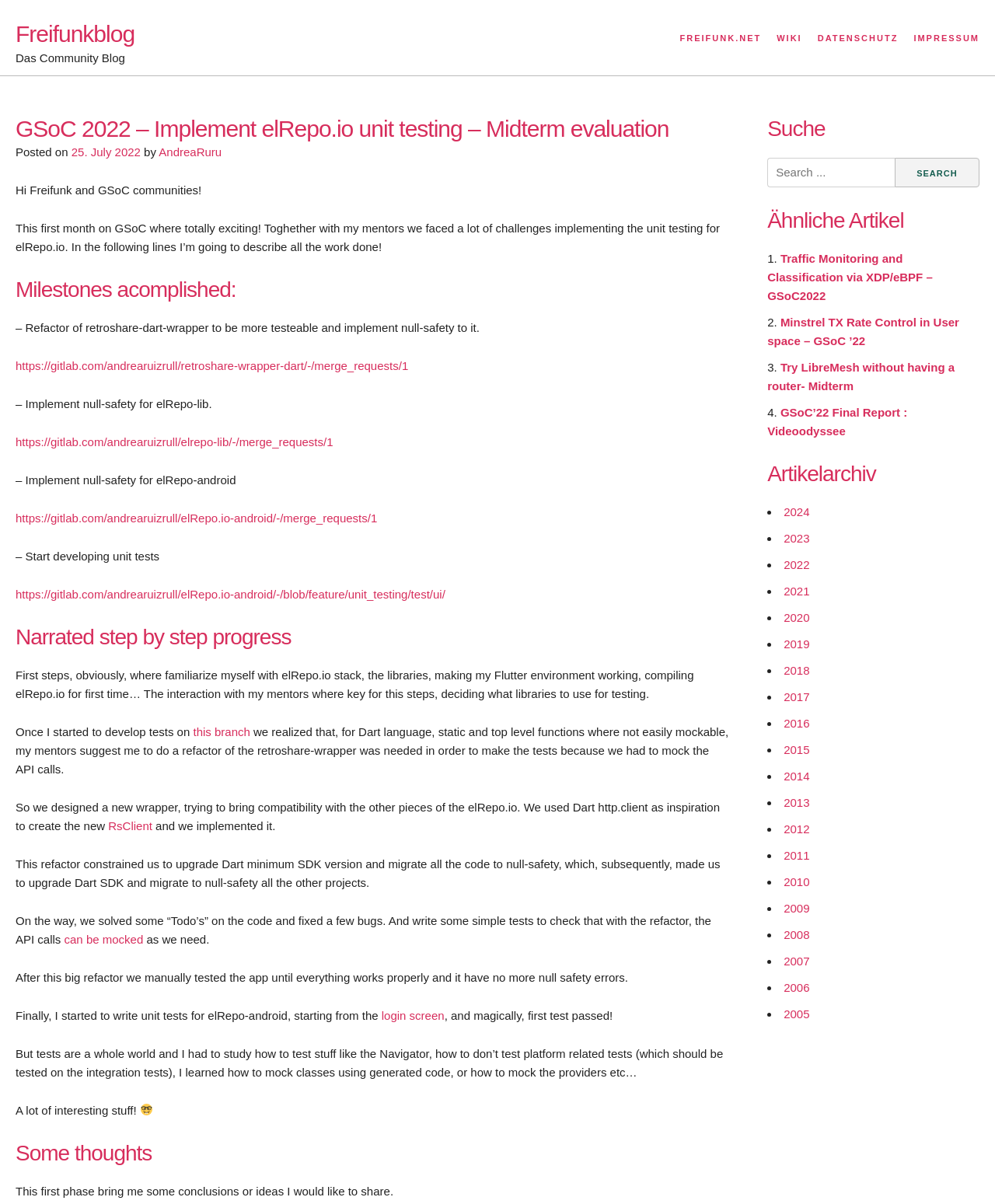Using the description: "login screen", determine the UI element's bounding box coordinates. Ensure the coordinates are in the format of four float numbers between 0 and 1, i.e., [left, top, right, bottom].

[0.38, 0.838, 0.447, 0.849]